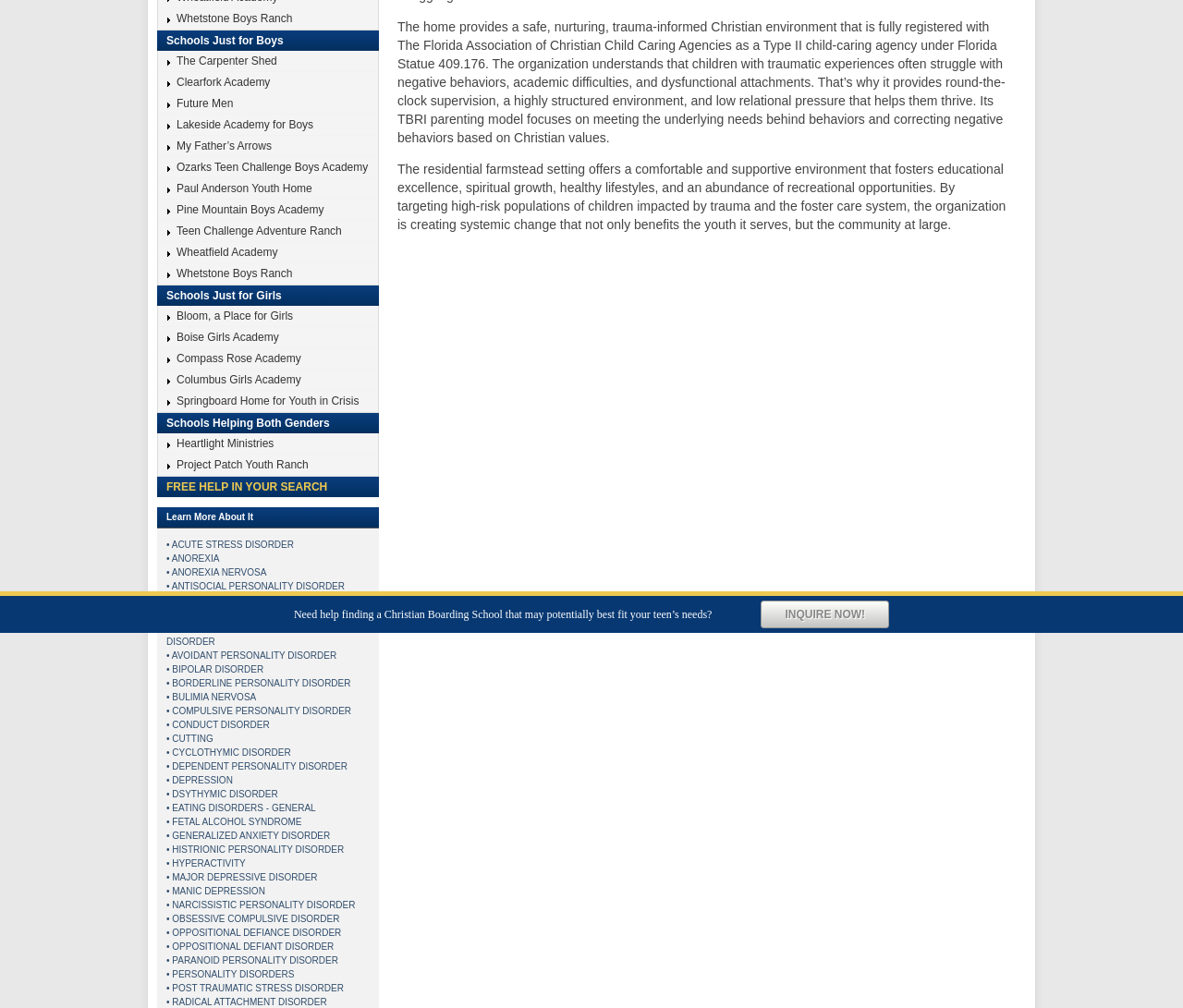Given the webpage screenshot and the description, determine the bounding box coordinates (top-left x, top-left y, bottom-right x, bottom-right y) that define the location of the UI element matching this description: • MANIC DEPRESSION

[0.141, 0.879, 0.224, 0.889]